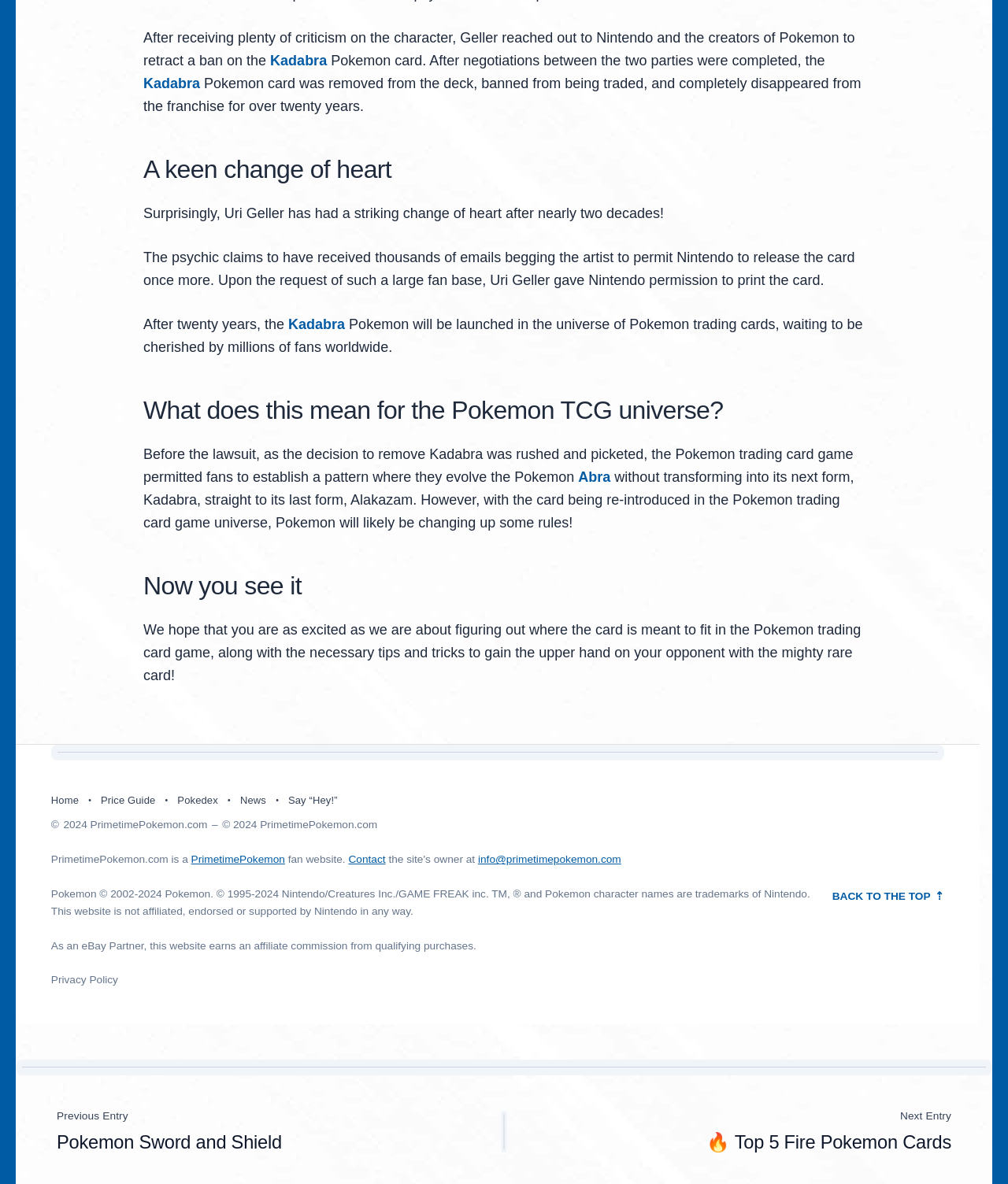Pinpoint the bounding box coordinates of the element that must be clicked to accomplish the following instruction: "Click on the 'Home' link". The coordinates should be in the format of four float numbers between 0 and 1, i.e., [left, top, right, bottom].

[0.051, 0.672, 0.078, 0.68]